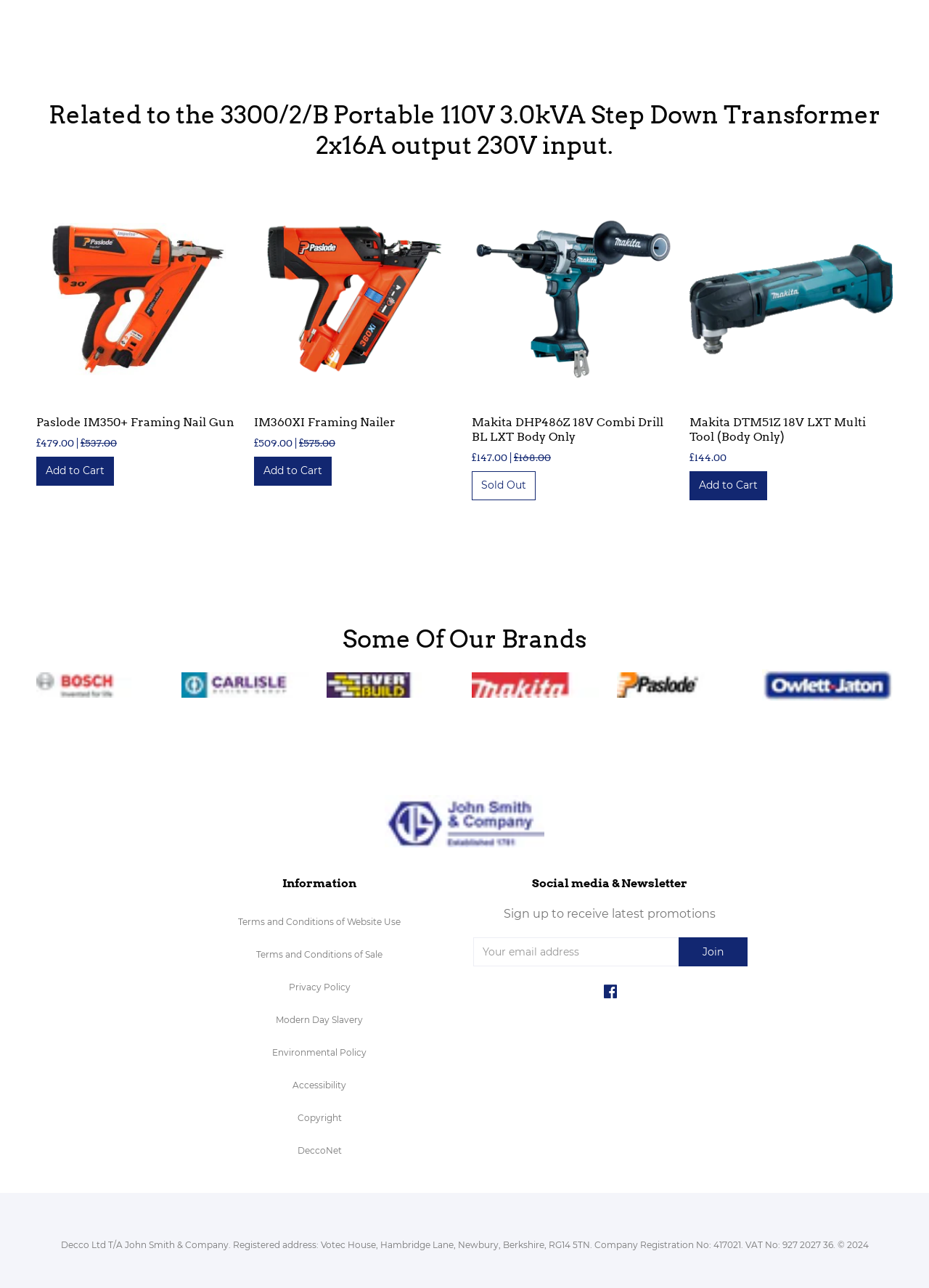Locate the bounding box coordinates of the element that needs to be clicked to carry out the instruction: "Click the 'Add to Cart' button for Makita DTM51Z 18V LXT Multi Tool (Body Only)". The coordinates should be given as four float numbers ranging from 0 to 1, i.e., [left, top, right, bottom].

[0.742, 0.366, 0.826, 0.388]